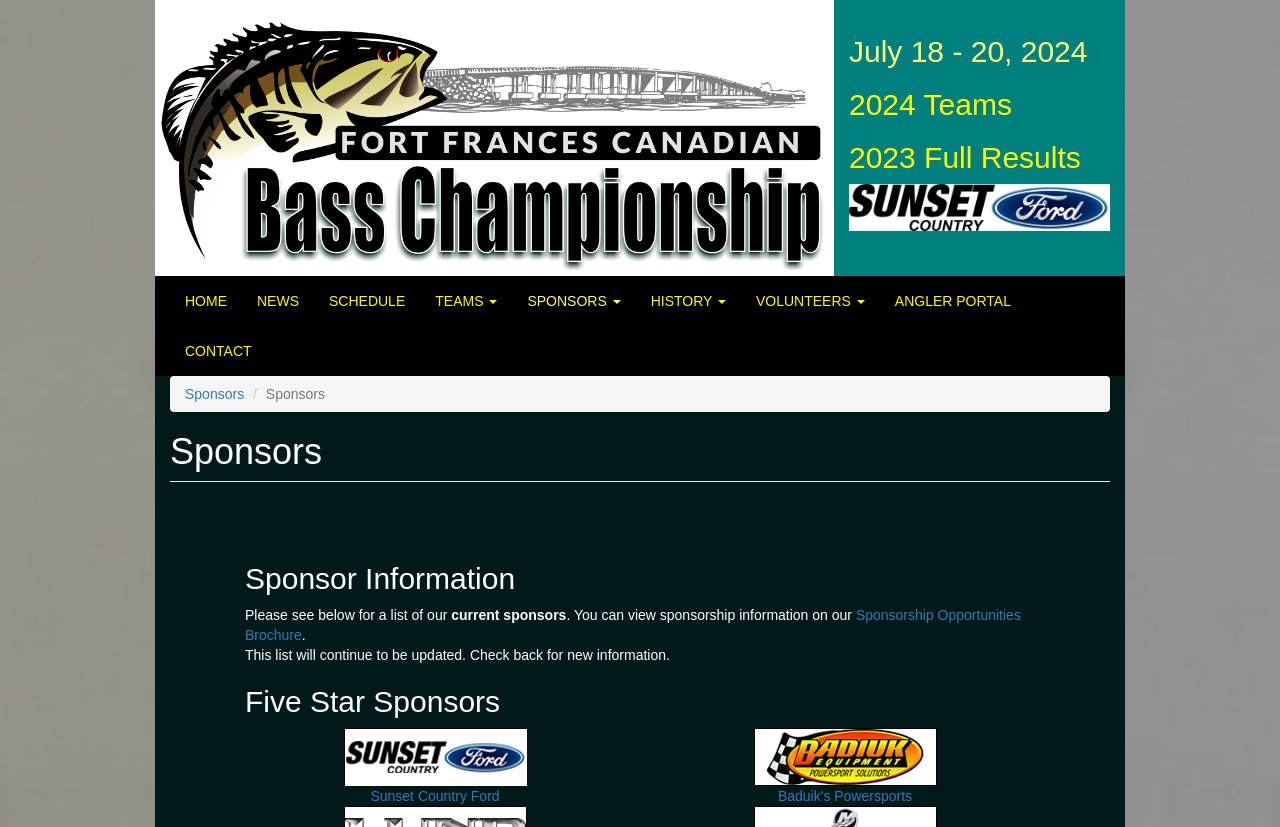Locate the bounding box of the UI element based on this description: "Sunset Country Ford". Provide four float numbers between 0 and 1 as [left, top, right, bottom].

[0.268, 0.904, 0.411, 0.972]